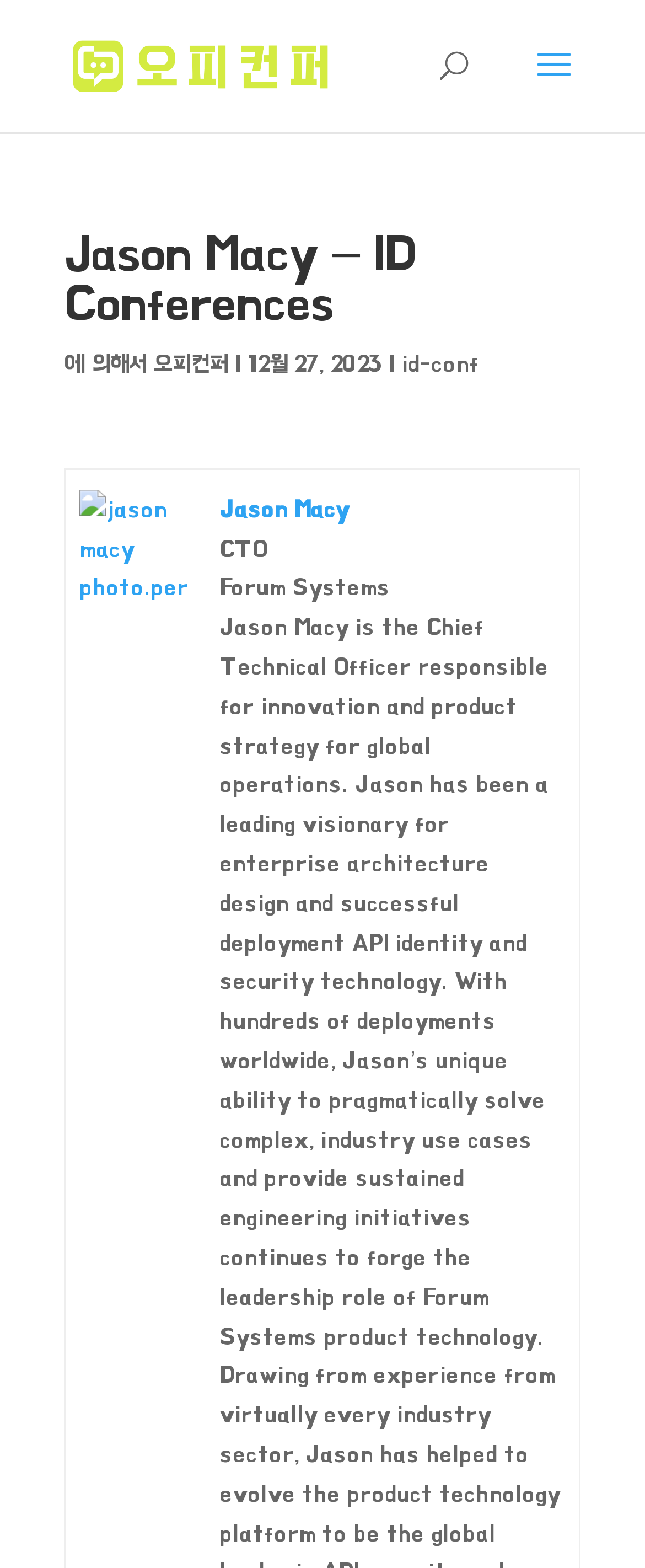What is the company associated with Jason Macy?
Provide a fully detailed and comprehensive answer to the question.

The company 'Forum Systems' is mentioned as a static text on the webpage, which is associated with Jason Macy as it is mentioned near his name and photo.